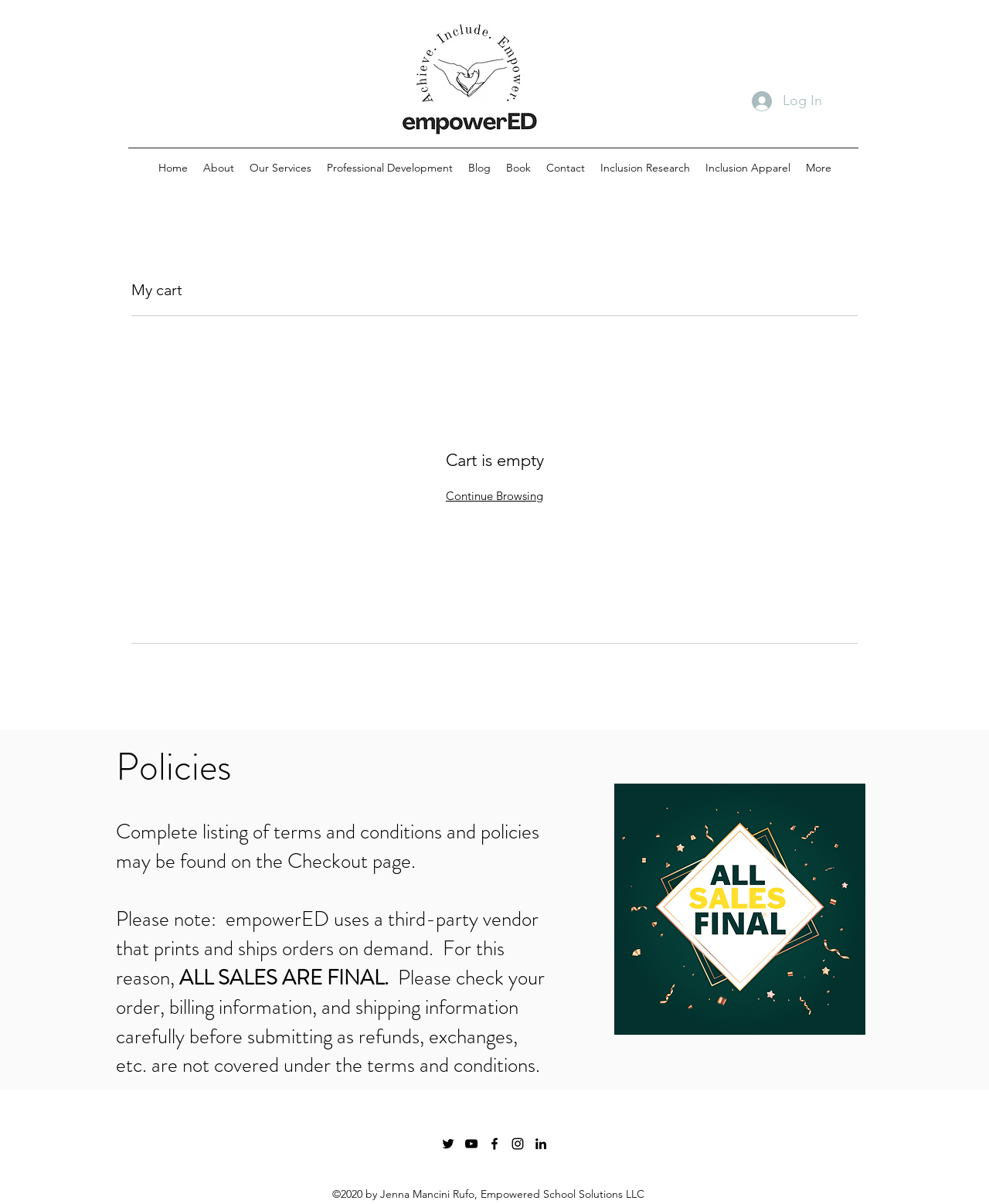Please find the bounding box coordinates for the clickable element needed to perform this instruction: "Click the Log In button".

[0.749, 0.07, 0.842, 0.098]